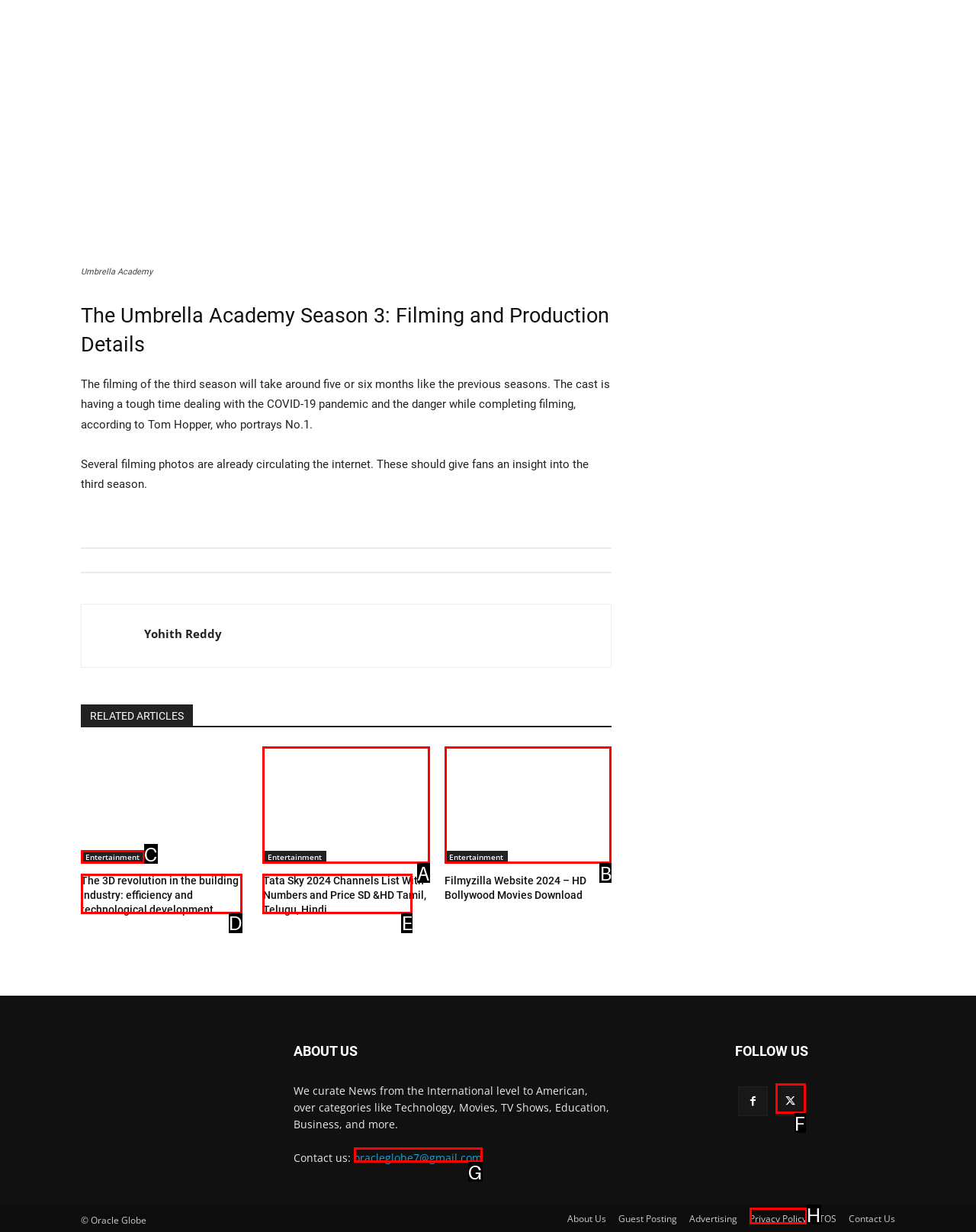Using the element description: Entertainment, select the HTML element that matches best. Answer with the letter of your choice.

C